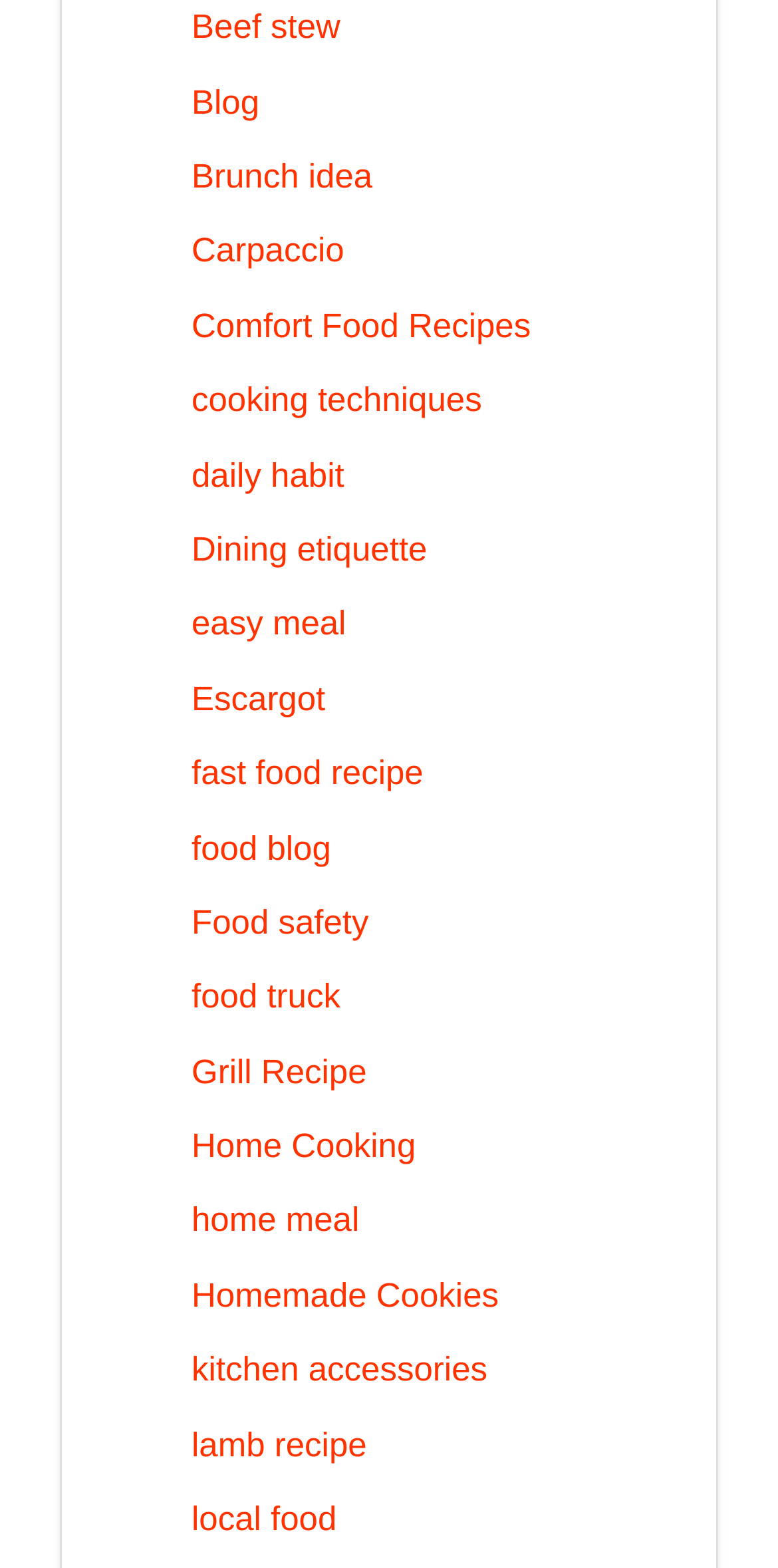Locate the bounding box coordinates of the element that should be clicked to fulfill the instruction: "Discover cooking techniques".

[0.246, 0.243, 0.619, 0.267]